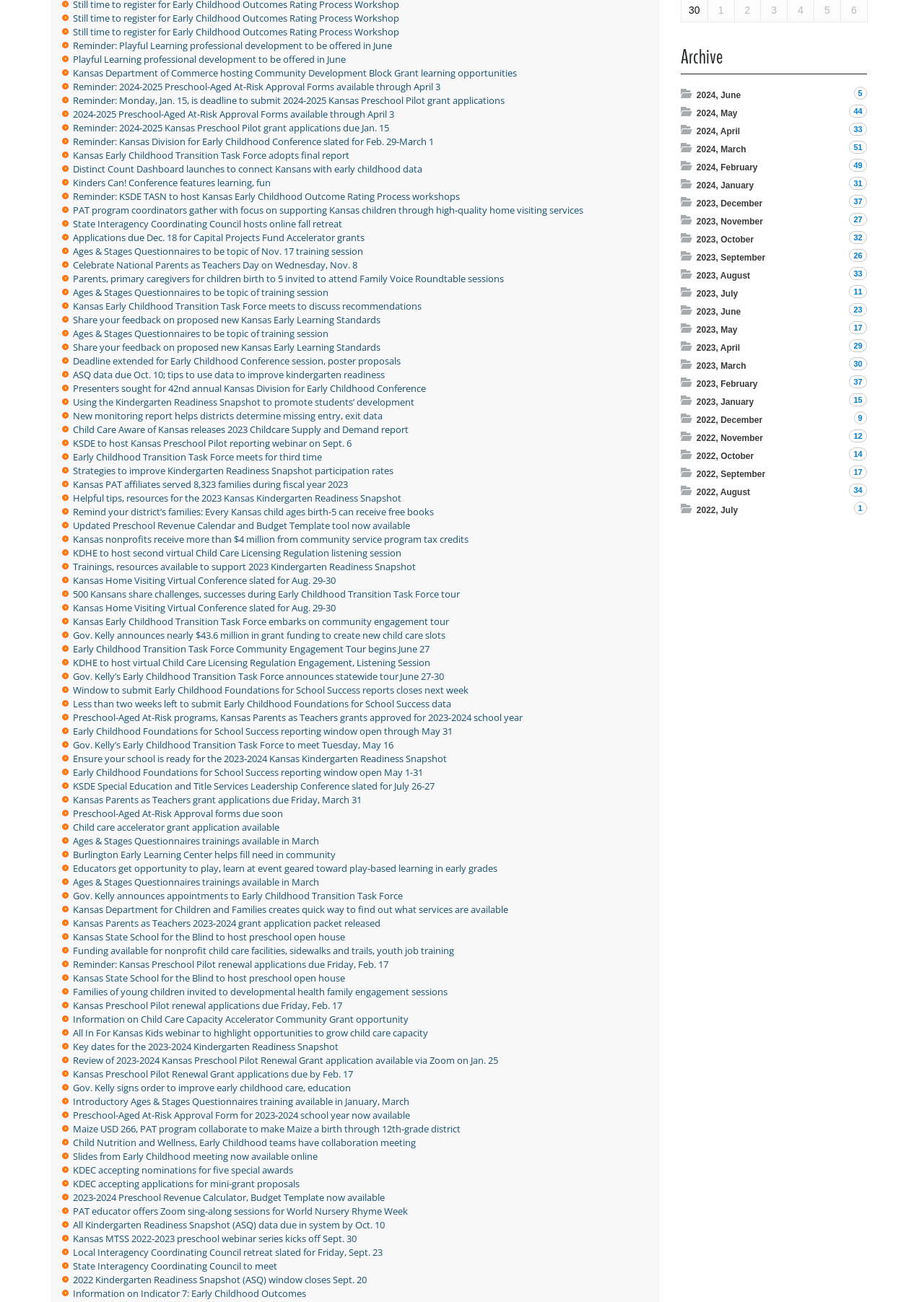Provide a short answer using a single word or phrase for the following question: 
What is the vertical position of the first link?

0.009